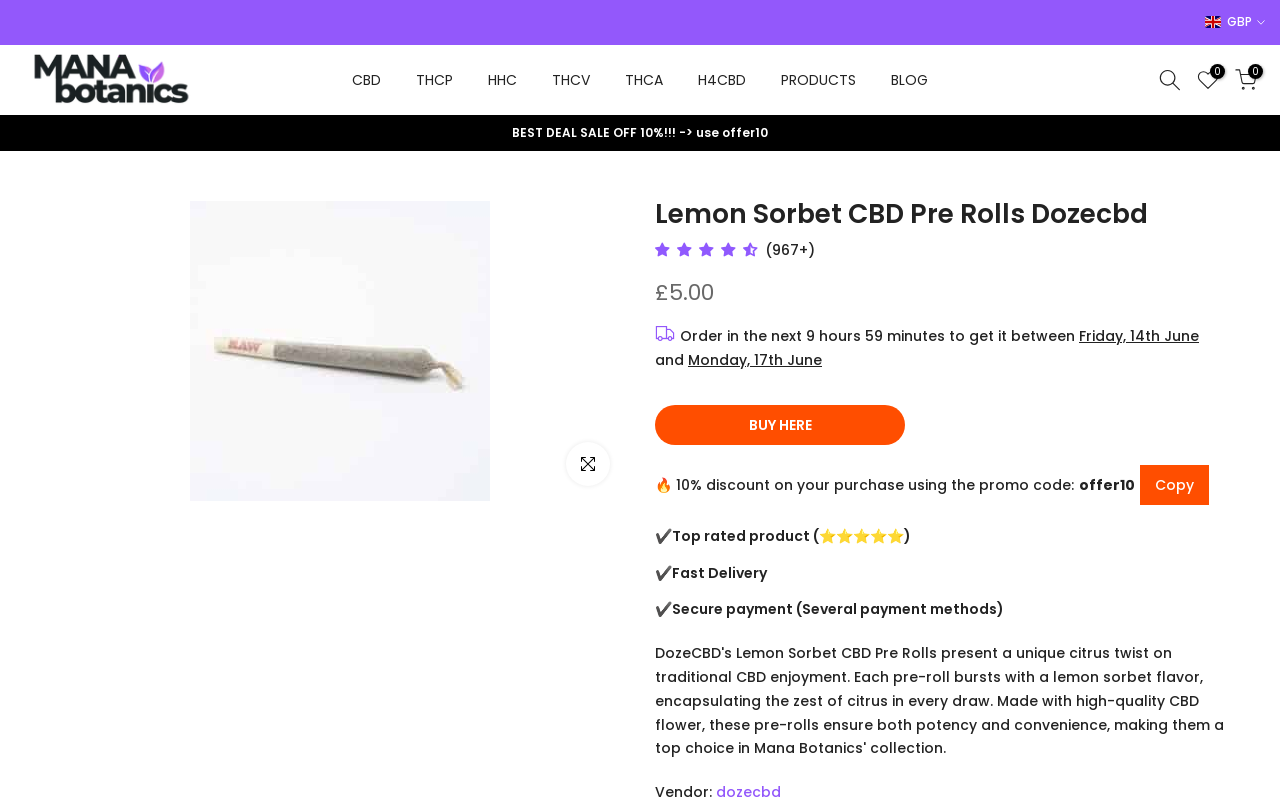Using the given element description, provide the bounding box coordinates (top-left x, top-left y, bottom-right x, bottom-right y) for the corresponding UI element in the screenshot: Copy

[0.891, 0.561, 0.945, 0.611]